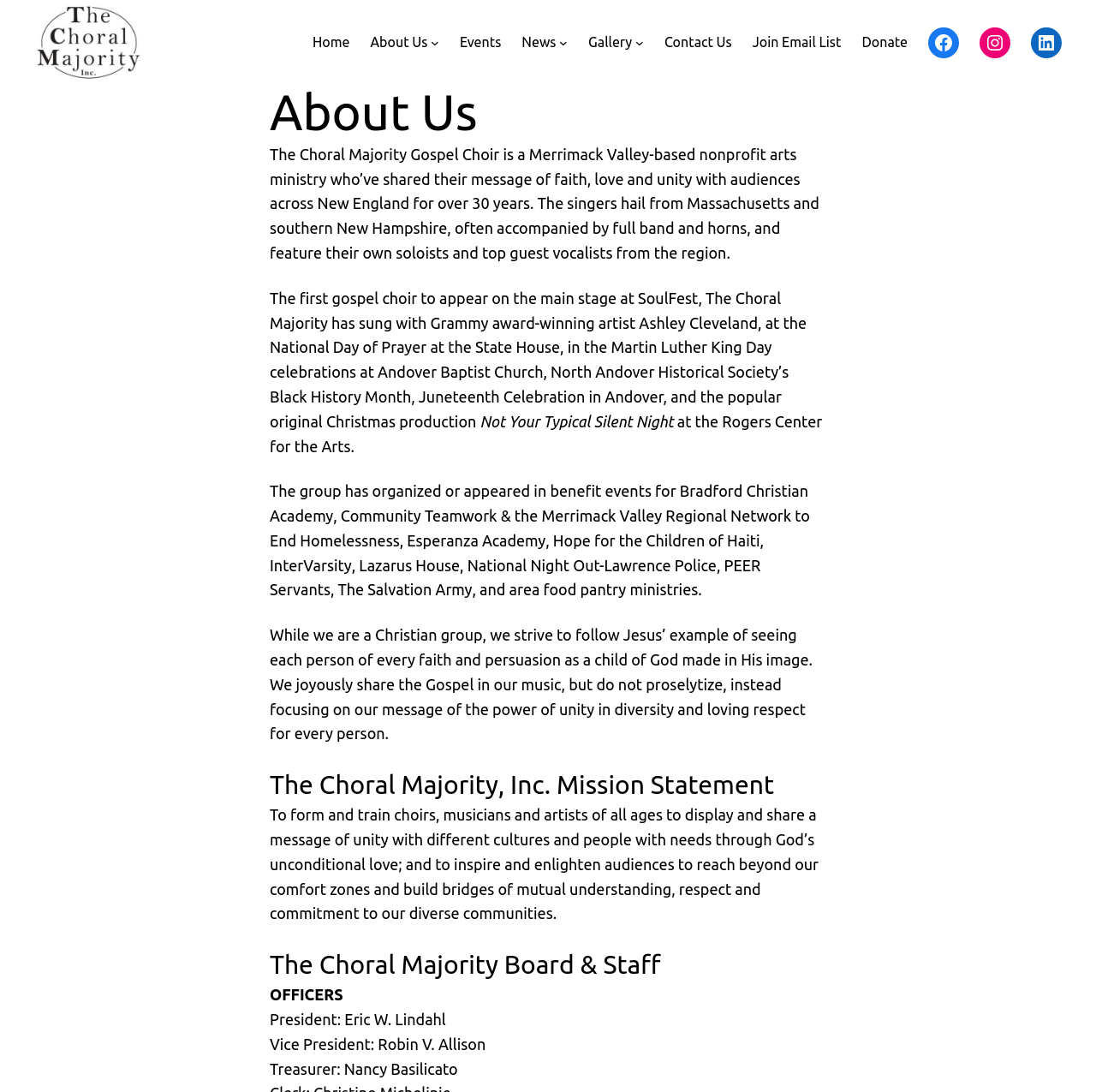Respond with a single word or phrase to the following question: What is the message of the group's music?

Unity in diversity and loving respect